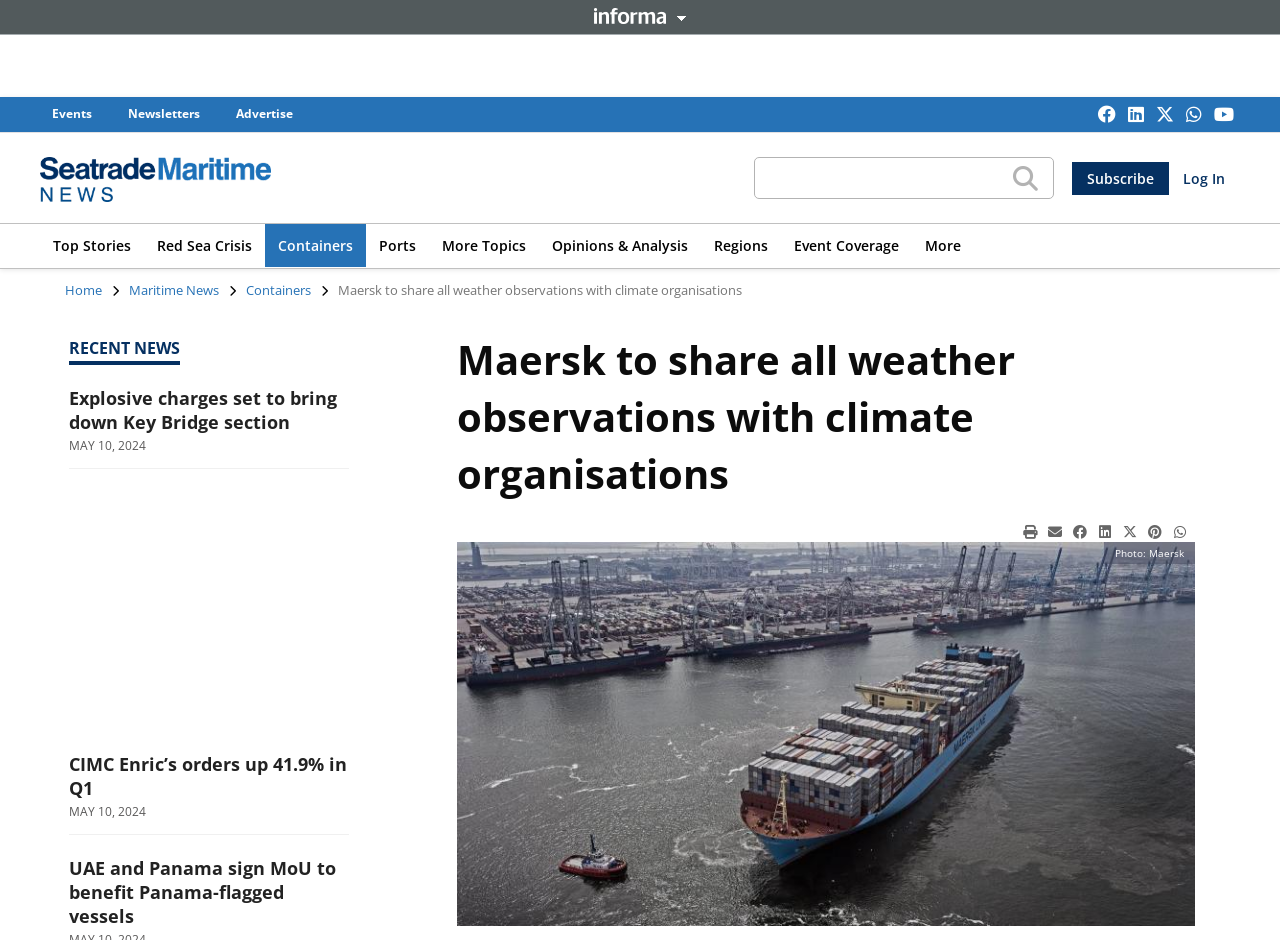Specify the bounding box coordinates of the area to click in order to follow the given instruction: "Log in to the account."

[0.924, 0.172, 0.957, 0.207]